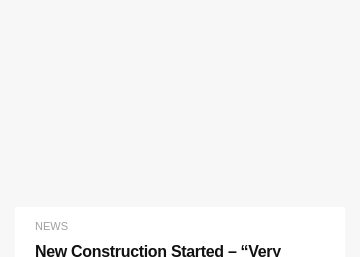What is the subject of the article?
Answer the question with a detailed explanation, including all necessary information.

The subject of the article can be inferred from the context of the headline, which mentions 'Man Utd takeover update', indicating that the article is about Manchester United.